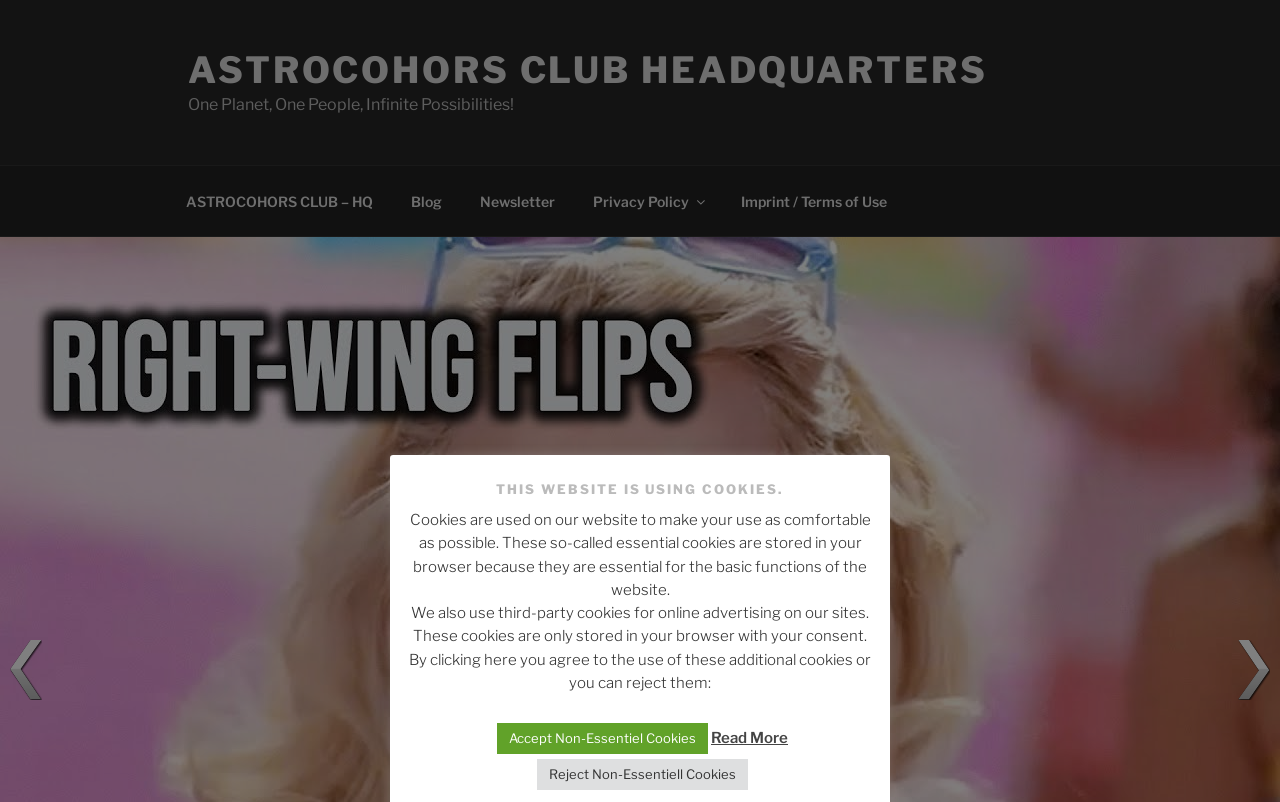Please locate the bounding box coordinates of the element that should be clicked to complete the given instruction: "Visit the Imprint / Terms of Use page".

[0.565, 0.22, 0.706, 0.281]